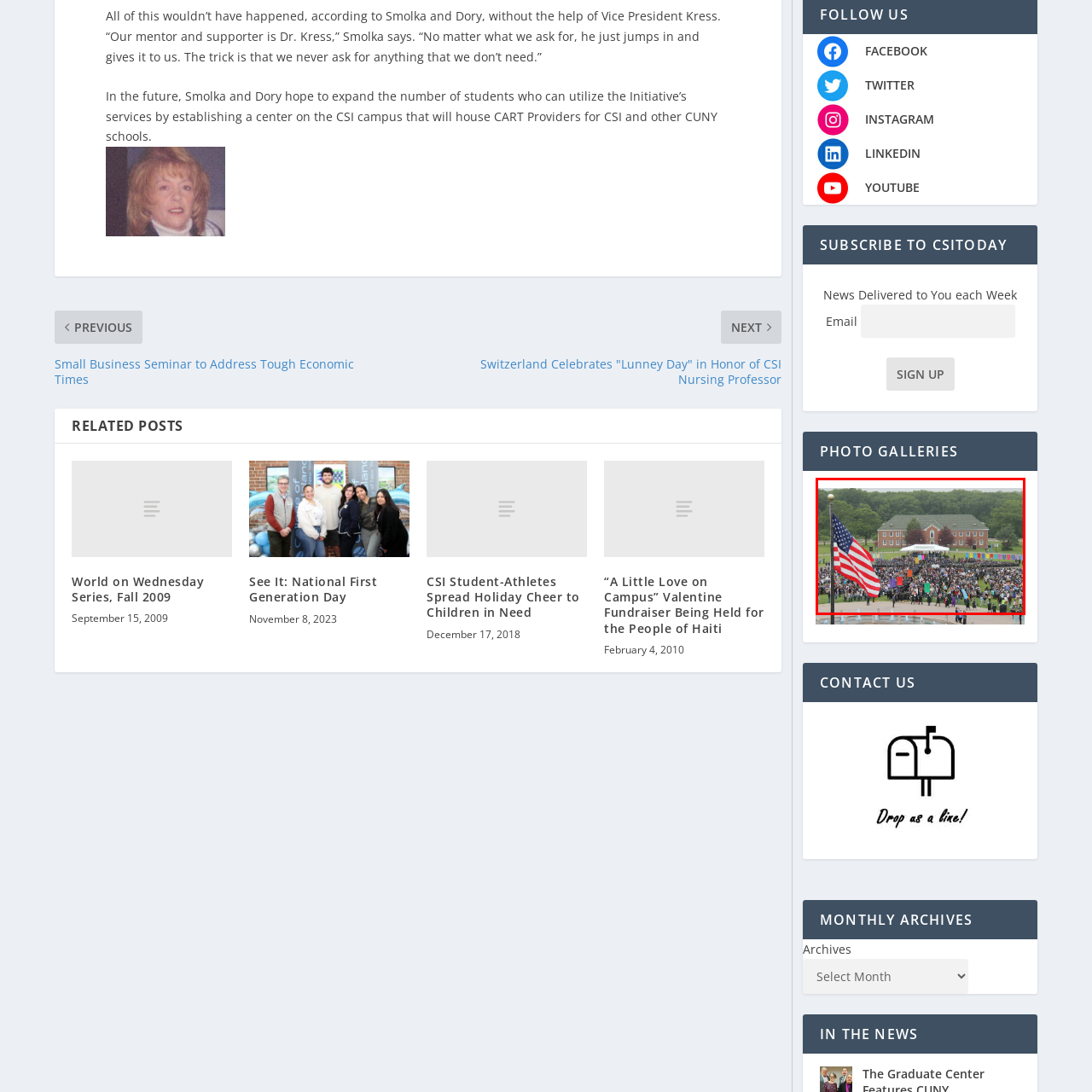Concentrate on the image inside the red frame and provide a detailed response to the subsequent question, utilizing the visual information from the image: 
What is the focal point in the background?

Behind the group of attendees, a large white tent serves as a focal point, suggesting a central hub for activities or speeches, which is likely to be the main area of interest in the event.